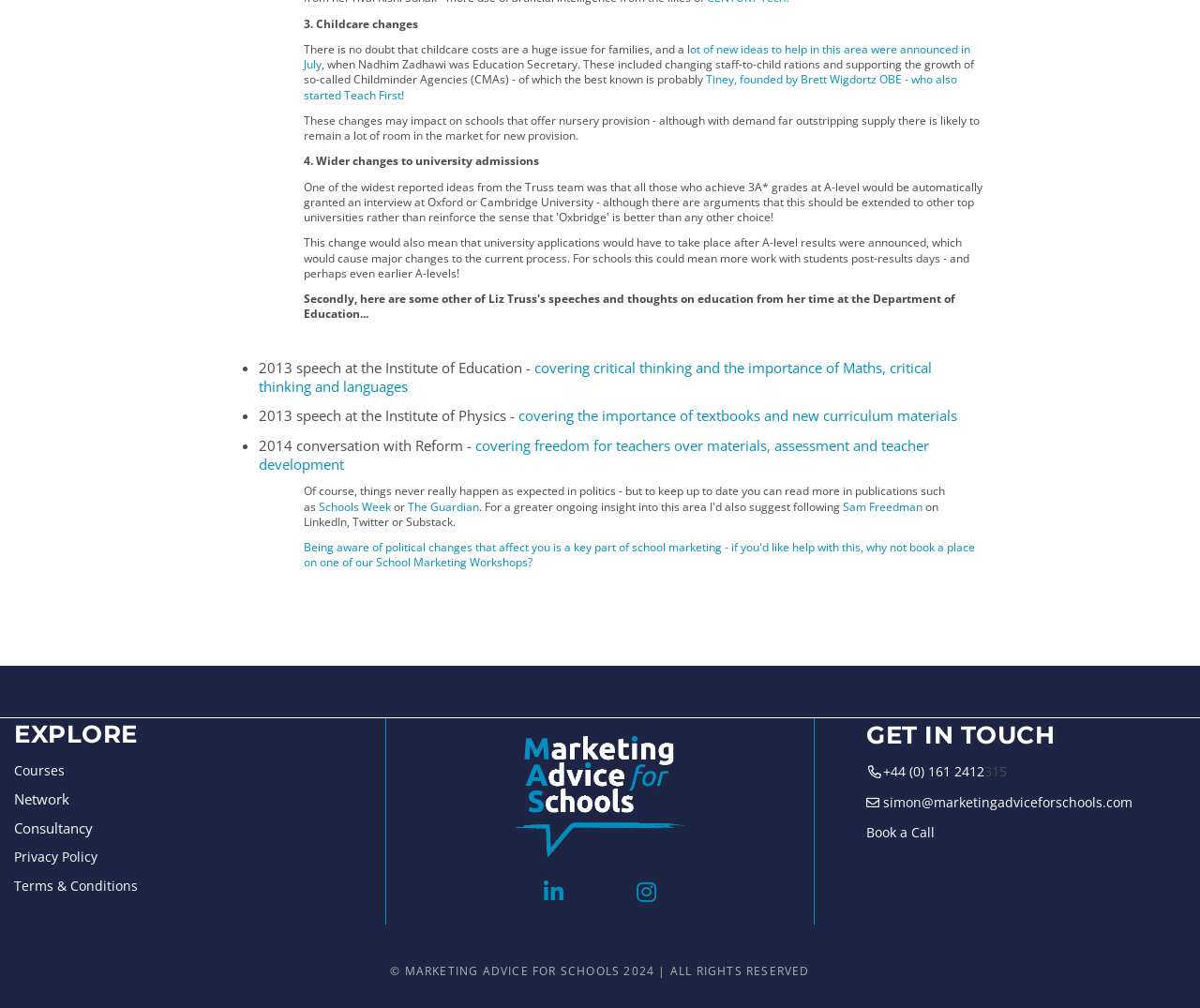Please respond in a single word or phrase: 
What is the name of the publication that can be read to keep up to date with education changes?

Schools Week